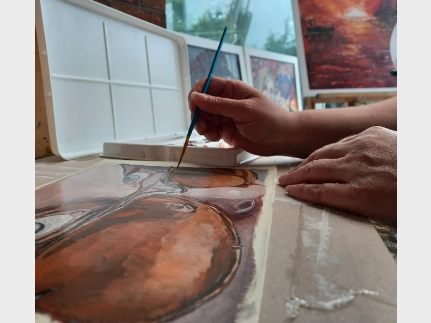Provide a short, one-word or phrase answer to the question below:
What is surrounding the artist?

Art supplies